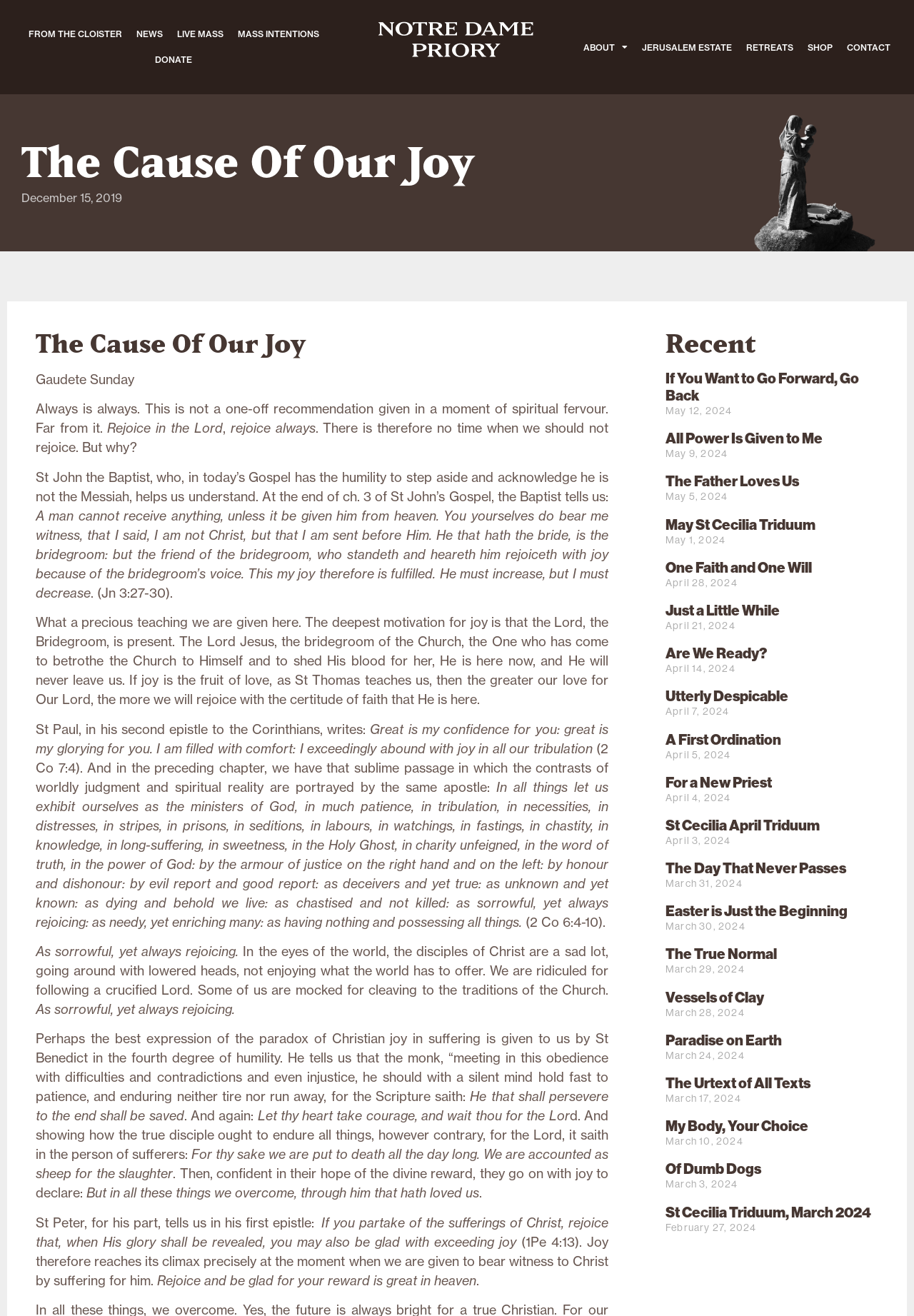Provide the bounding box coordinates of the section that needs to be clicked to accomplish the following instruction: "Visit the 'NEWS' page."

[0.141, 0.016, 0.186, 0.036]